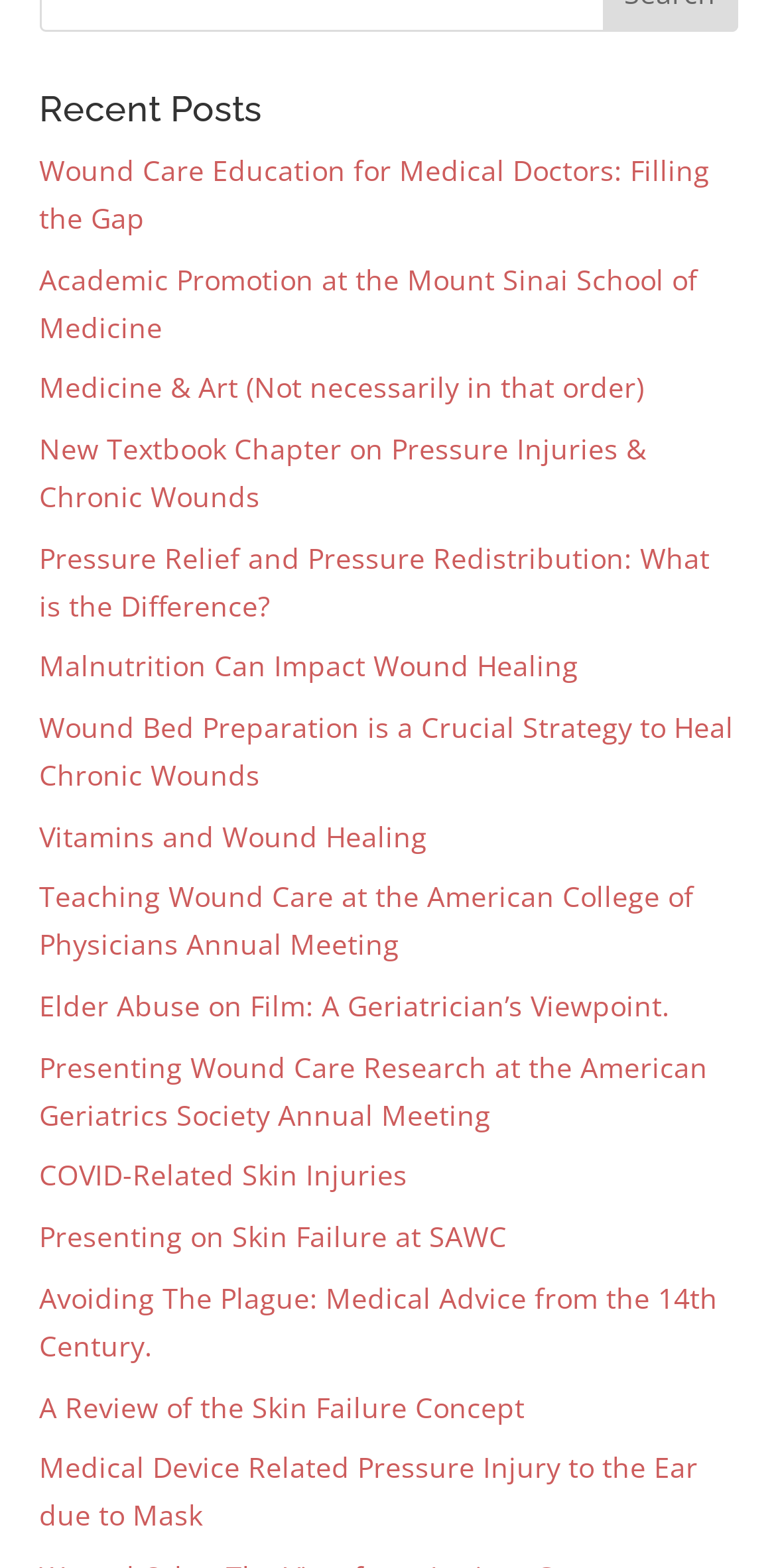What is the format of the content on this page?
From the image, respond with a single word or phrase.

List of links